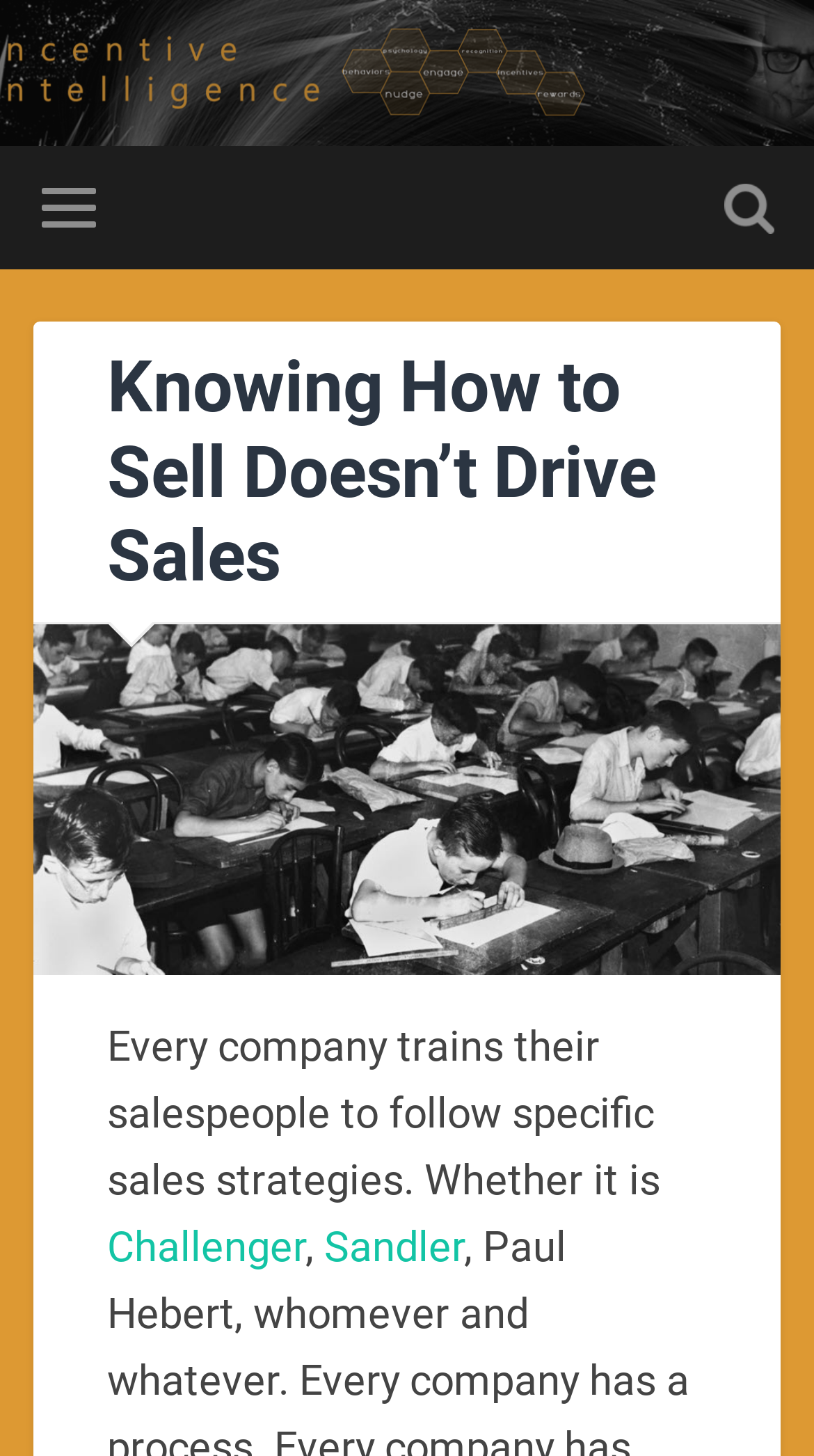Identify the title of the webpage and provide its text content.

Knowing How to Sell Doesn’t Drive Sales